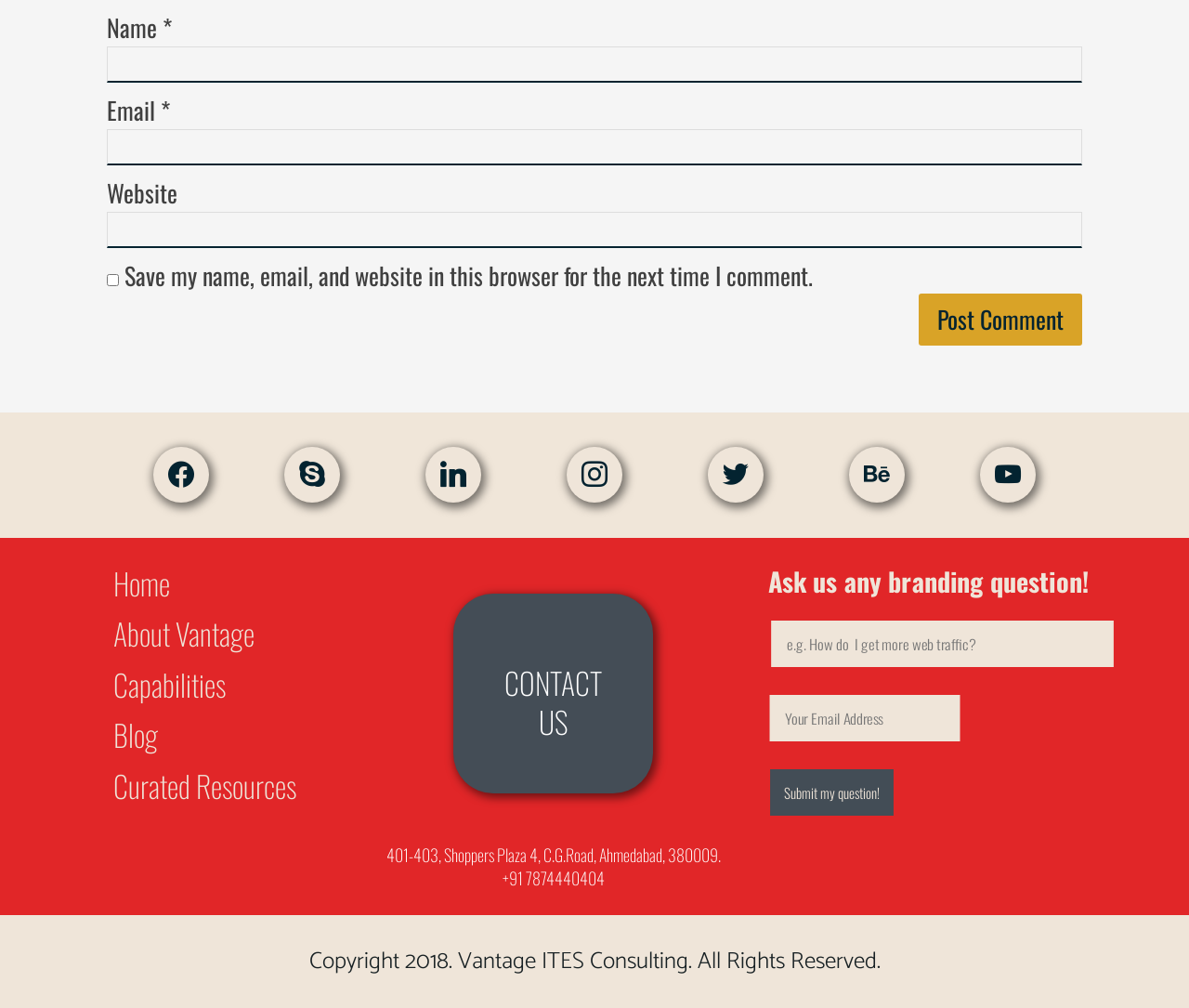Please answer the following question using a single word or phrase: 
What is the copyright year mentioned?

2018